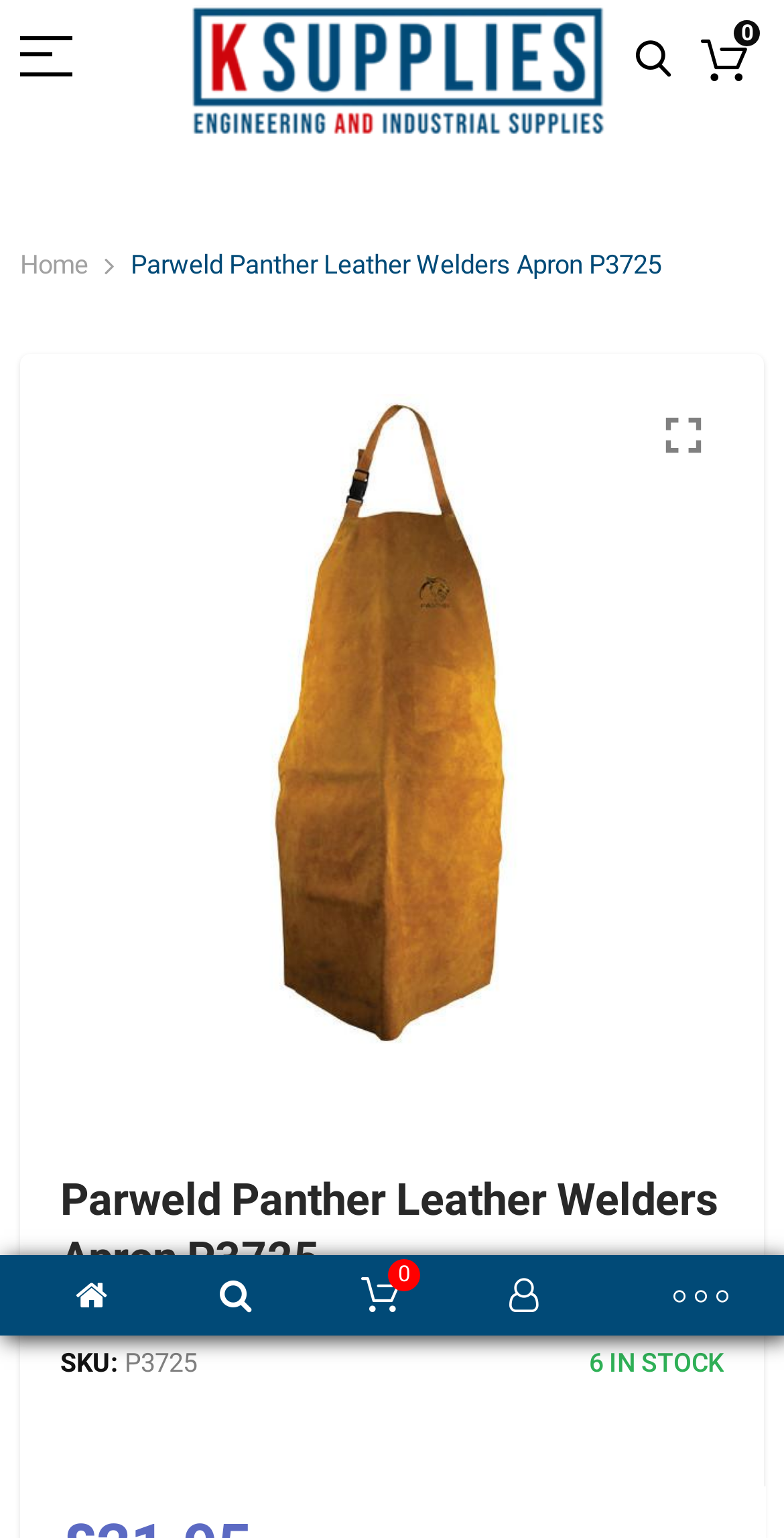Respond to the following question using a concise word or phrase: 
Is there a product image?

Yes